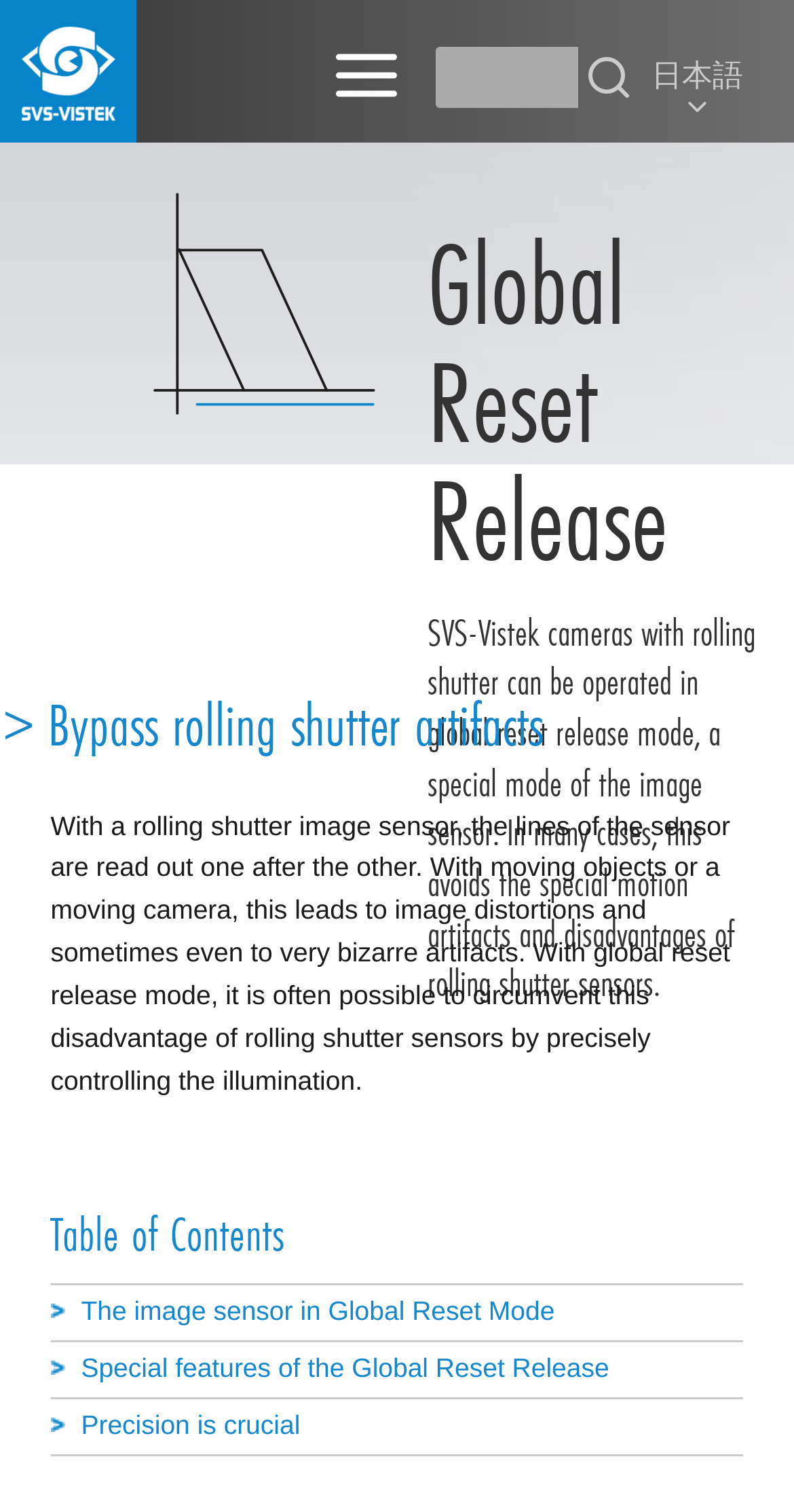Based on the image, provide a detailed response to the question:
What type of image sensors are discussed?

Based on the webpage content, specifically the heading 'Global Reset Release' and the text 'SVS-Vistek cameras with rolling shutter can be operated in global reset release mode', it is clear that the webpage is discussing rolling shutter image sensors.